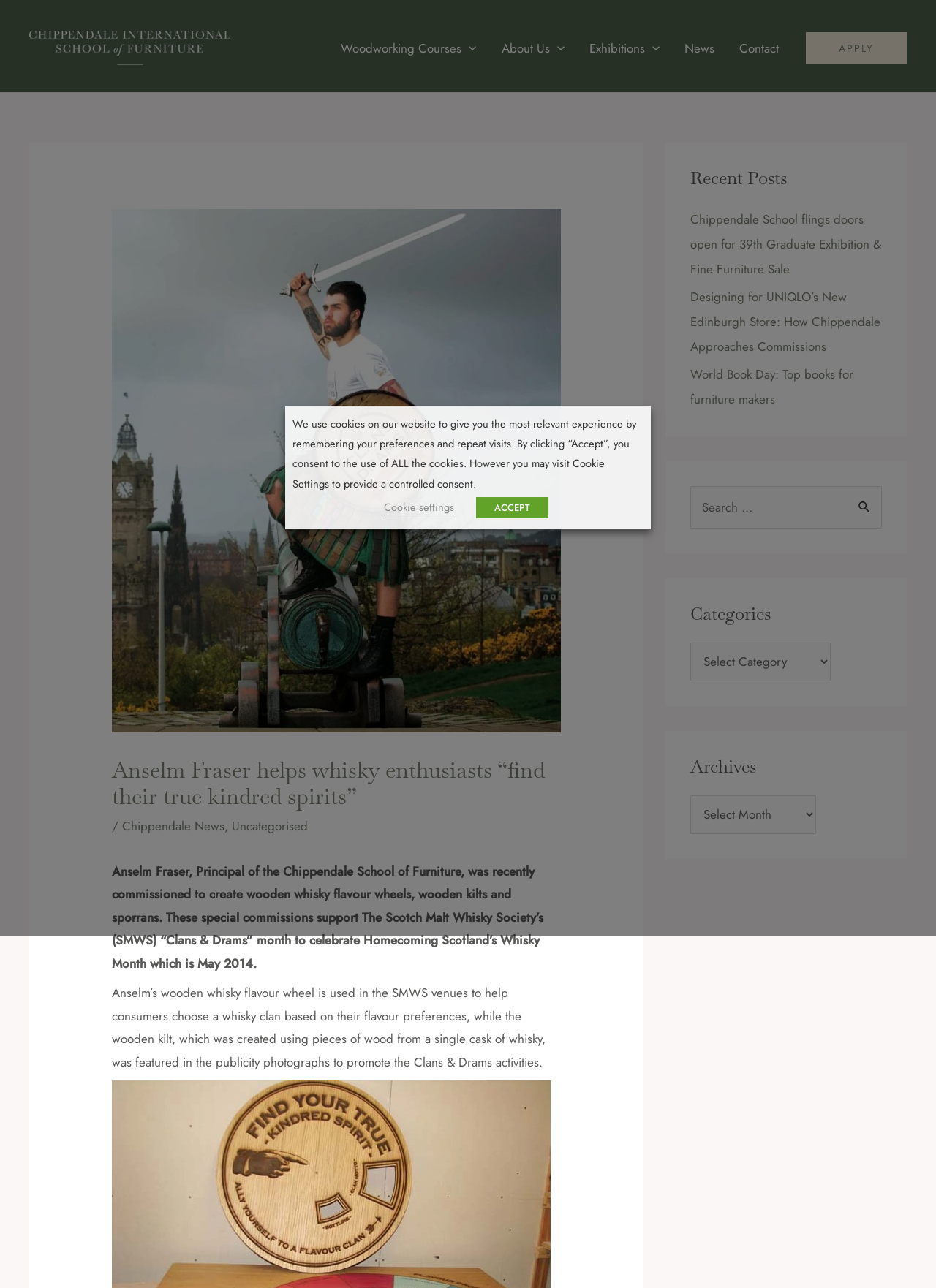Generate a comprehensive description of the contents of the webpage.

The webpage is about Anselm Fraser, the Principal of the Chippendale School of Furniture, who created wooden whisky flavour wheels, kilts, and sporrans for The Scotch Malt Whisky Society's (SMWS) "Clans & Drams" month. 

At the top left, there is a link to the Chippendale School of Furniture, accompanied by an image of the school's logo. Next to it, there is a navigation menu with links to Woodworking Courses, About Us, Exhibitions, News, and Contact. 

Below the navigation menu, there is a prominent section with a heading that reads "Anselm Fraser helps whisky enthusiasts “find their true kindred spirits”". This section contains a brief description of Anselm Fraser's work, including the creation of wooden whisky flavour wheels, kilts, and sporrans. There are also links to related news articles, such as "Whisky flavour wheel - SMWS - Chippendale School".

On the right side of the page, there are three complementary sections. The first section displays recent posts, including links to articles about the Chippendale School's graduate exhibition, designing for UNIQLO's new Edinburgh store, and book recommendations for furniture makers. The second section contains a search bar with a button to submit the search query. The third section displays categories, and the fourth section displays archives.

At the bottom of the page, there is a cookie consent dialog box that informs users about the use of cookies on the website and provides options to accept or customize cookie settings.